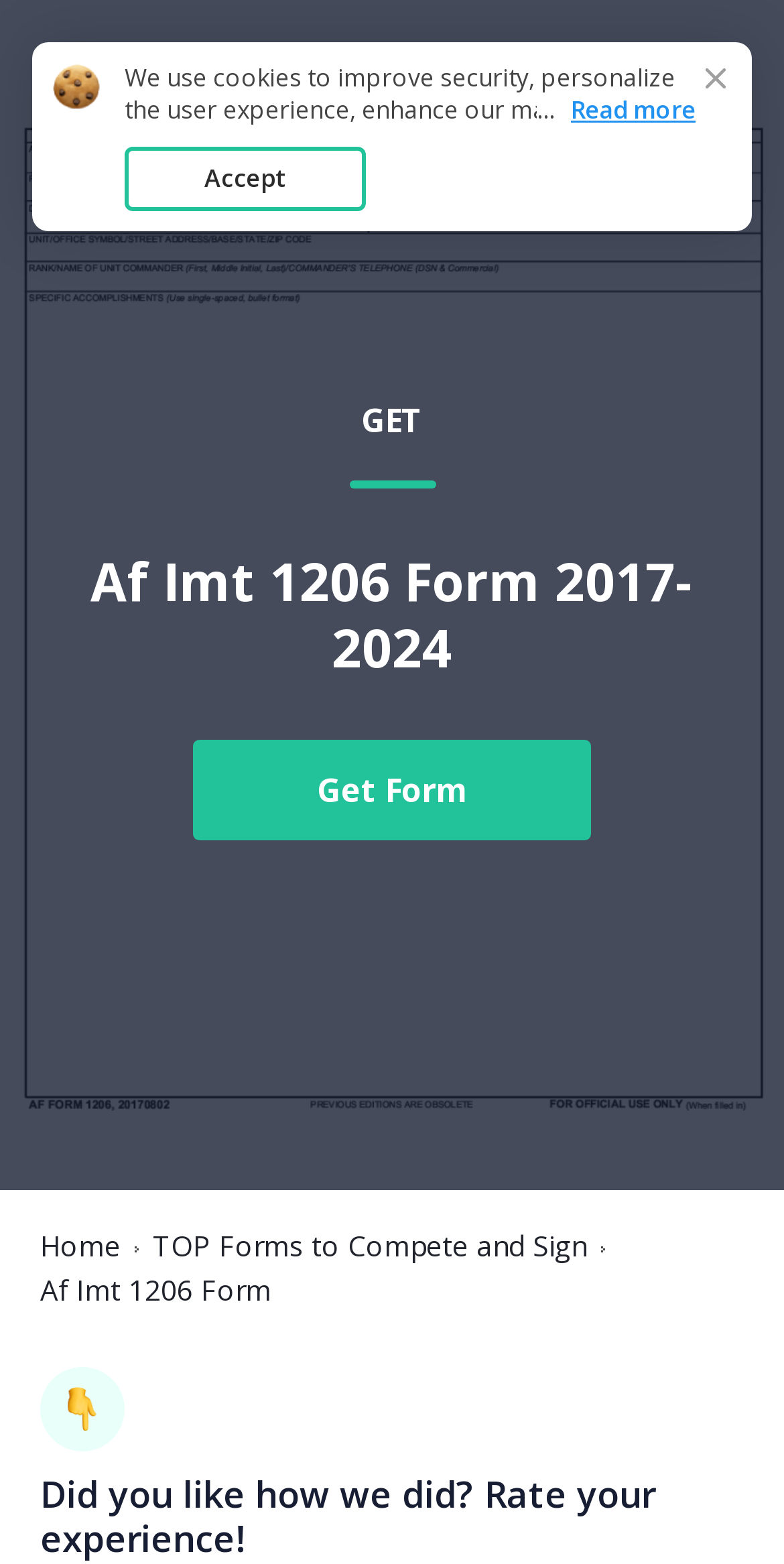What is the purpose of the 'Get Form' button?
Please answer the question with as much detail and depth as you can.

The 'Get Form' button is located below the heading 'Af Imt 1206 Form 2017-2024' and is likely used to retrieve or download the Af Imt 1206 form. This is inferred from the text 'Get Form' and the context of the webpage, which appears to be a form-filling service.